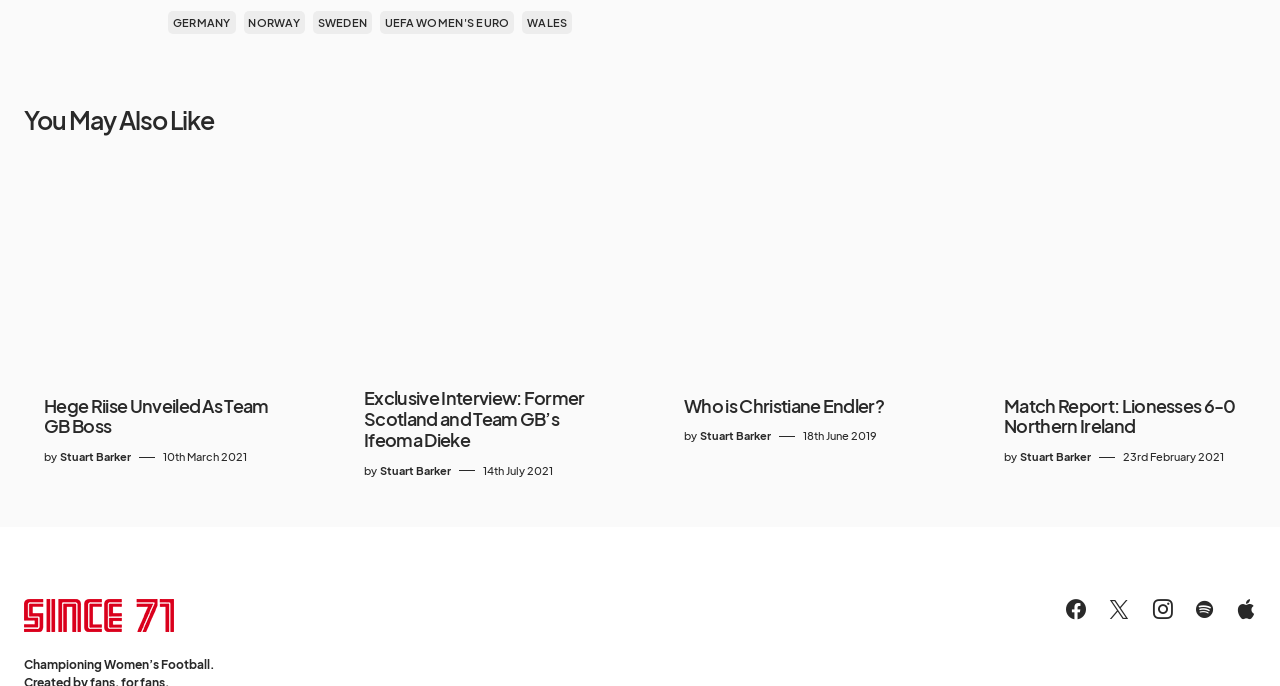Determine the bounding box coordinates of the clickable element to complete this instruction: "Follow on Facebook". Provide the coordinates in the format of four float numbers between 0 and 1, [left, top, right, bottom].

[0.833, 0.873, 0.849, 0.902]